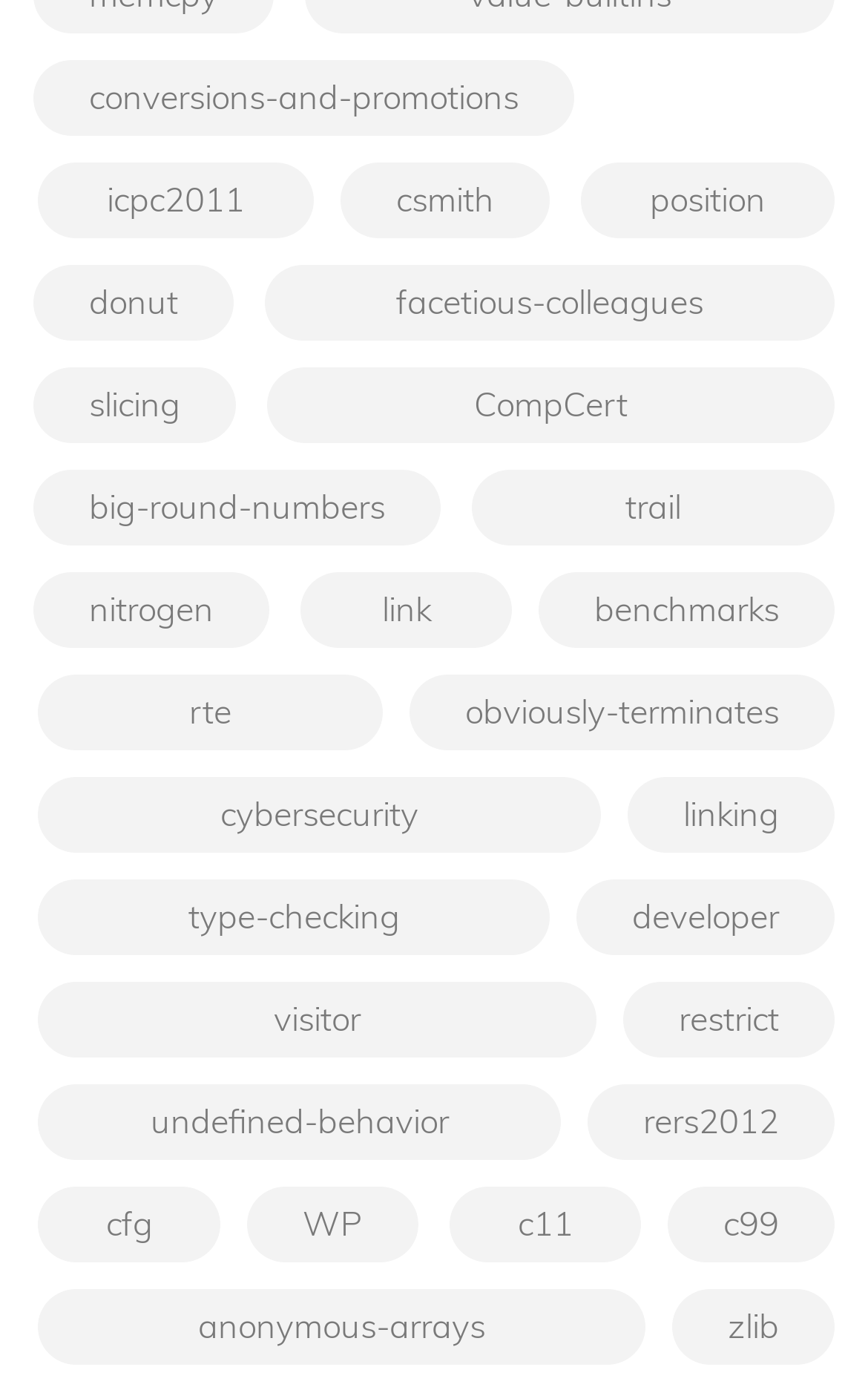Please identify the bounding box coordinates of the element on the webpage that should be clicked to follow this instruction: "Check indexing". The bounding box coordinates should be given as four float numbers between 0 and 1, formatted as [left, top, right, bottom].

None